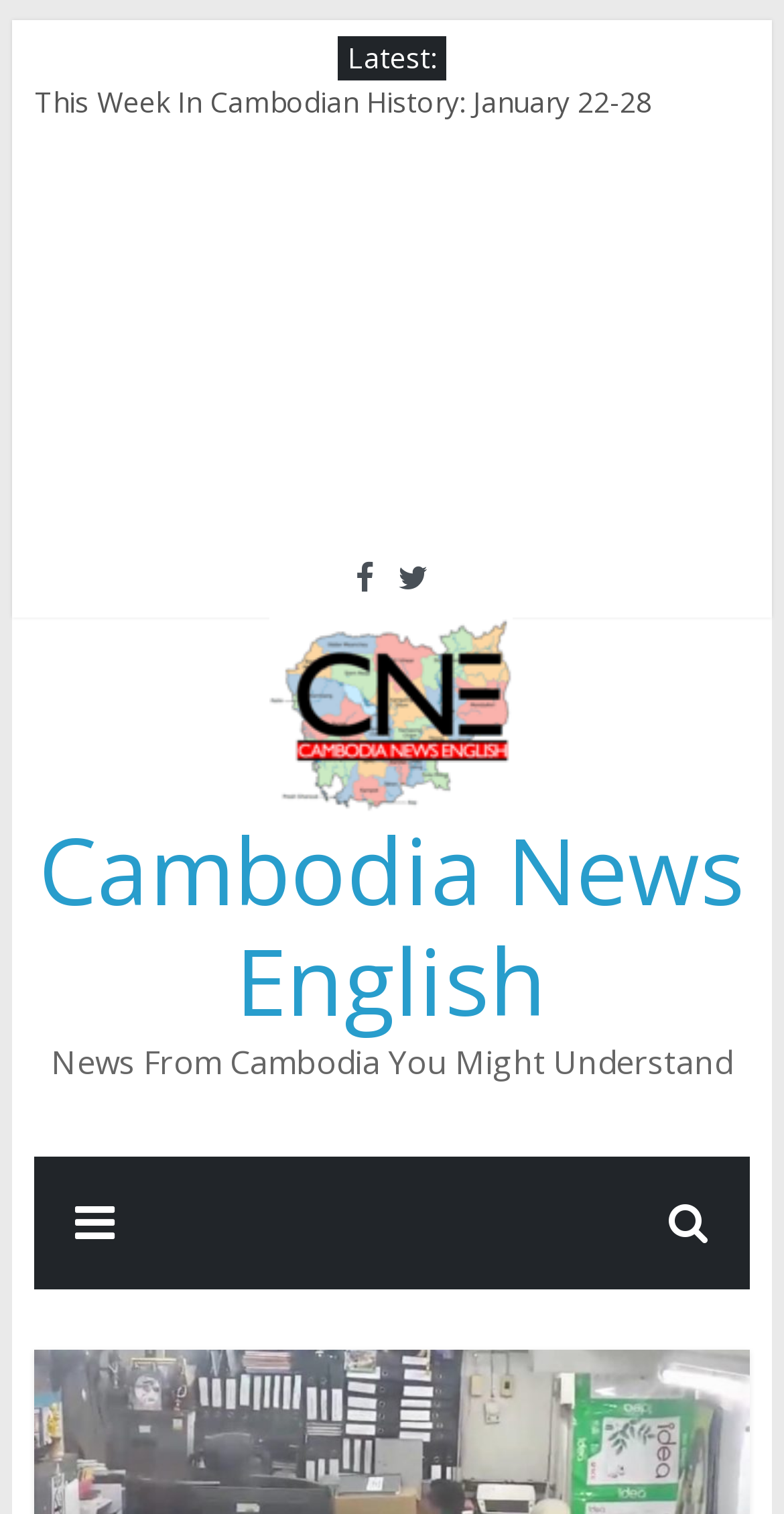What is the tagline of the website?
Analyze the screenshot and provide a detailed answer to the question.

The tagline of the website is 'News From Cambodia You Might Understand', which suggests that the website aims to provide news about Cambodia in a way that is easy to understand.